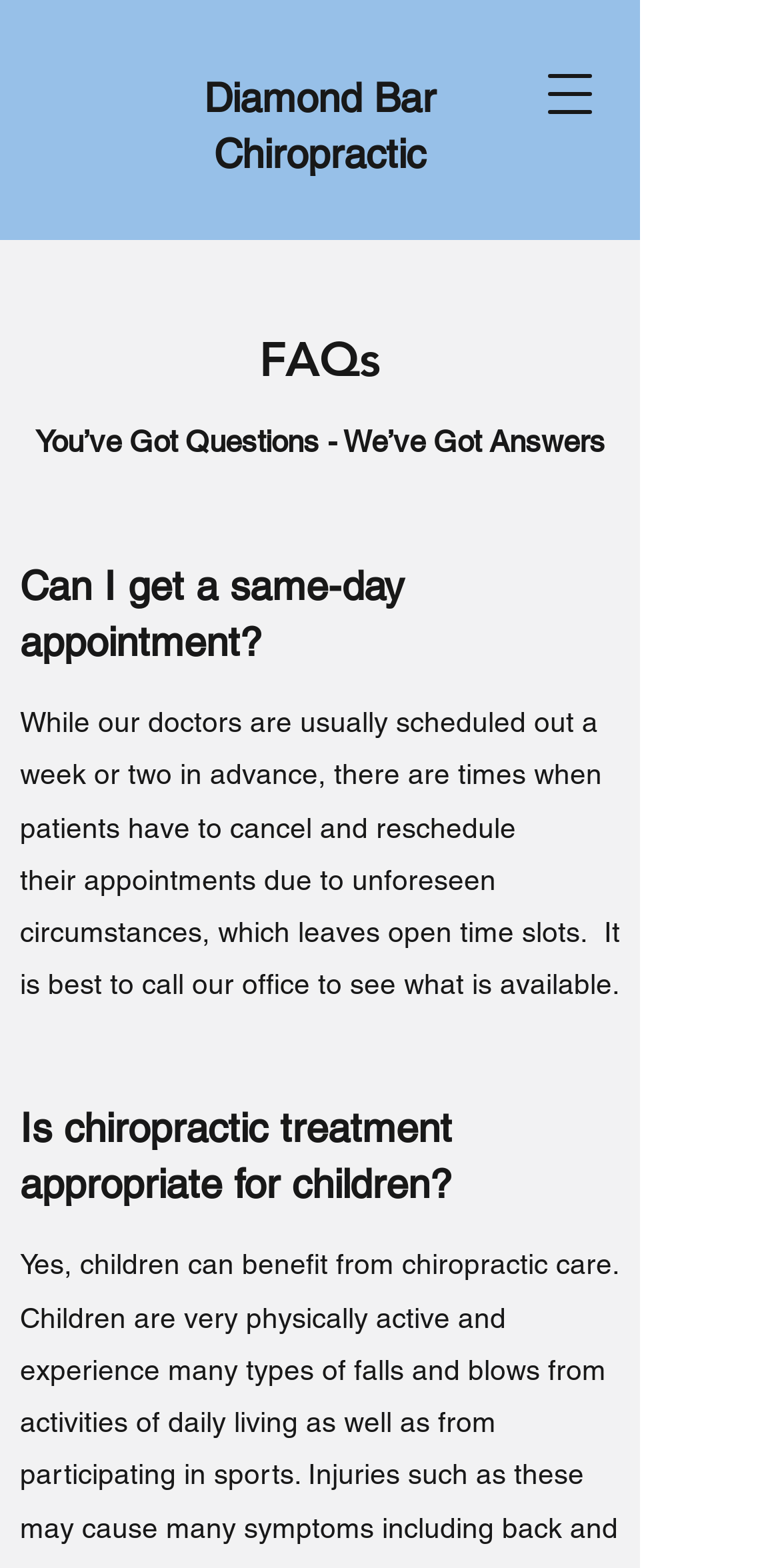Please examine the image and answer the question with a detailed explanation:
Is chiropractic treatment suitable for children?

The answer to this question can be found in the section 'Is chiropractic treatment appropriate for children?' which implies that chiropractic treatment is suitable for children, although the exact details are not provided.